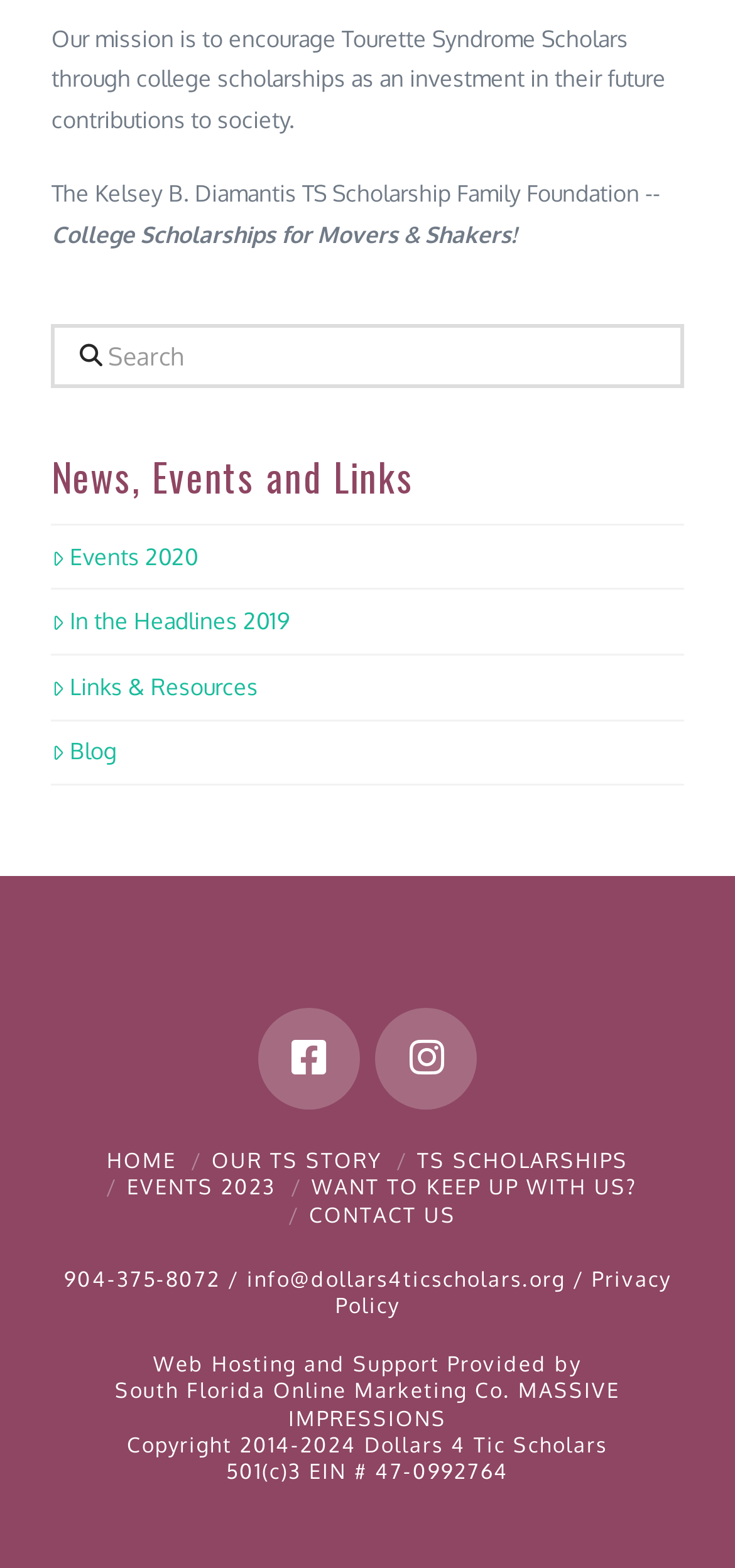Determine the bounding box coordinates of the target area to click to execute the following instruction: "Search for something."

[0.07, 0.206, 0.93, 0.248]